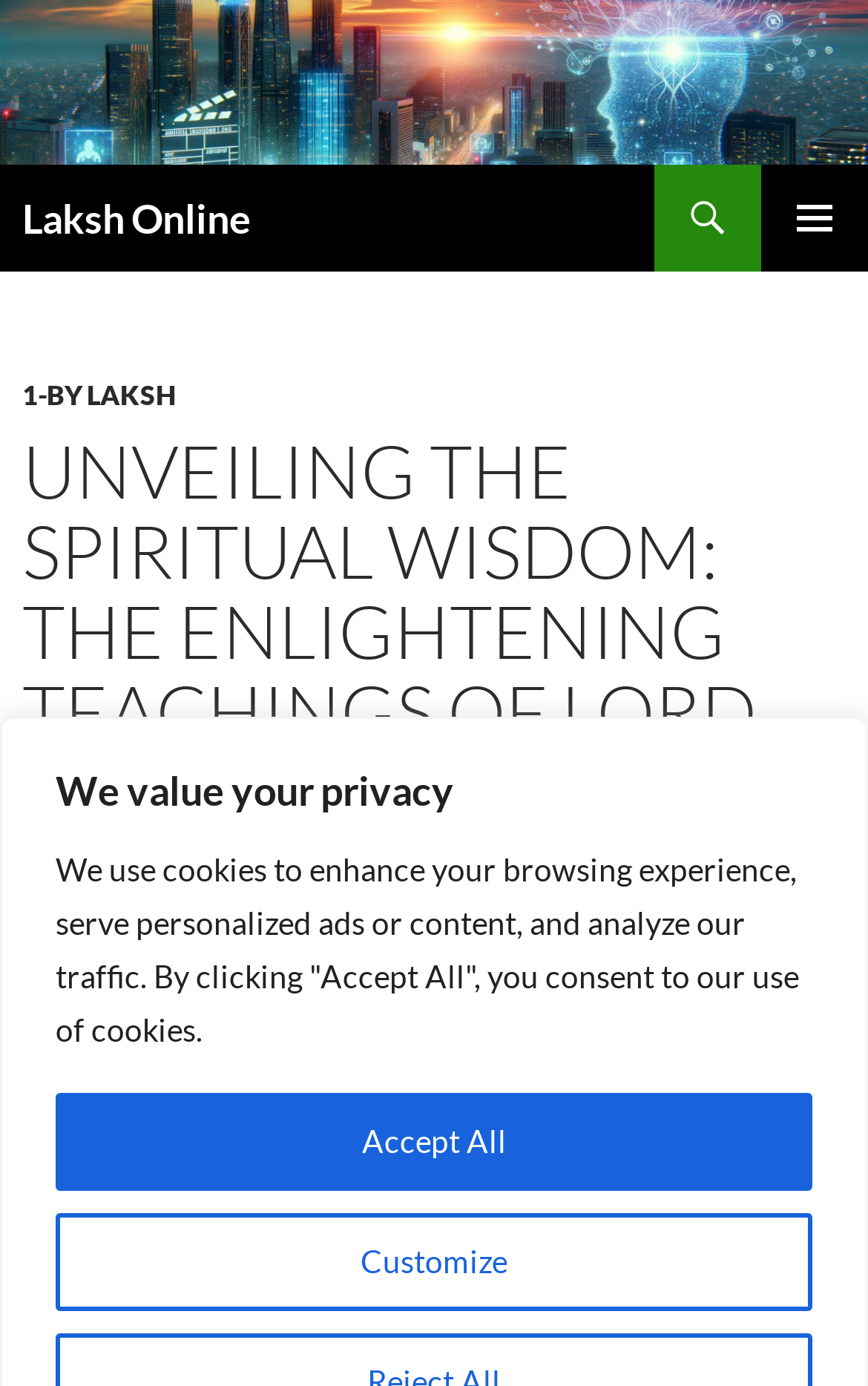Who is the author of the article?
Using the image as a reference, answer with just one word or a short phrase.

ADMIN